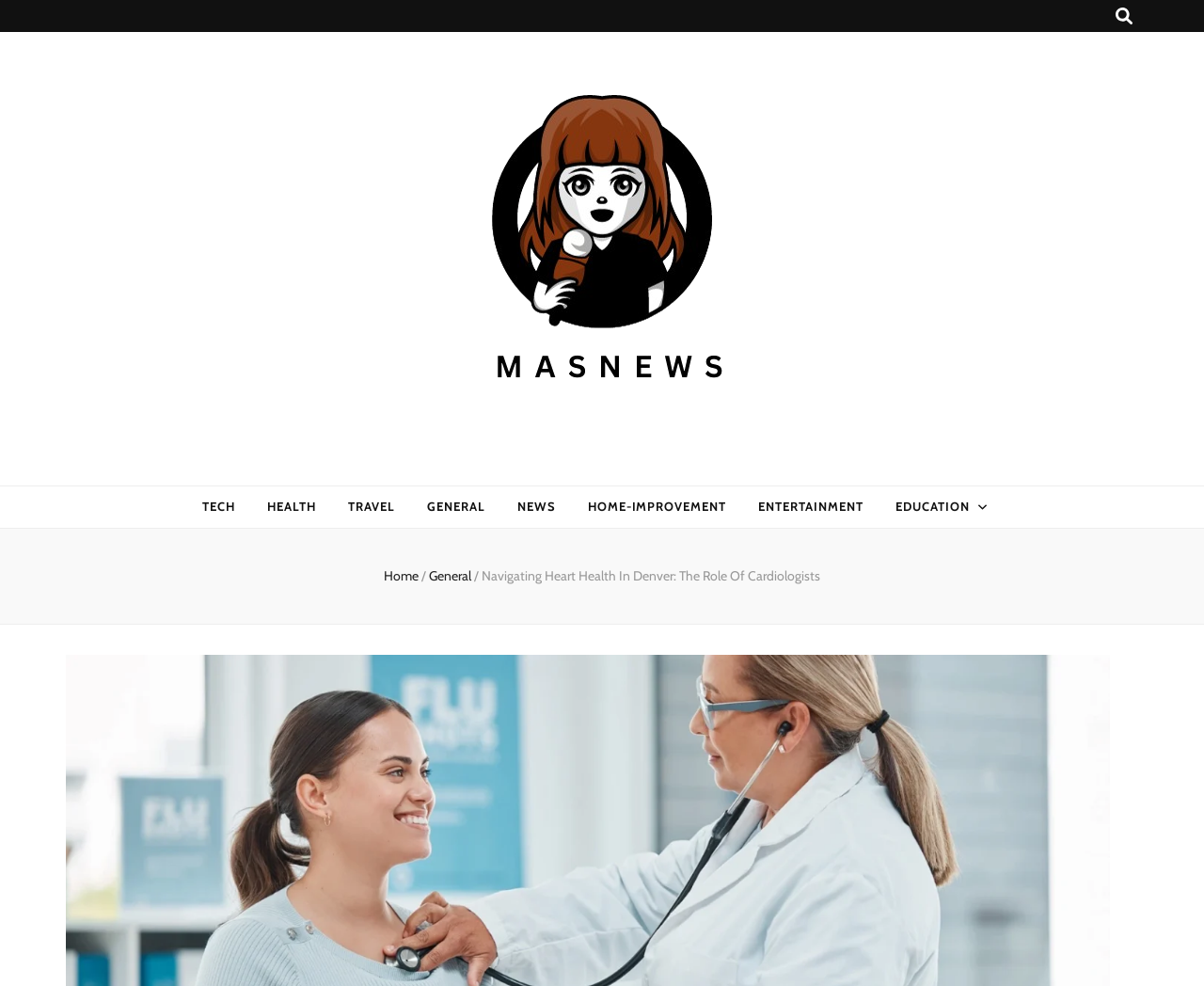Locate the bounding box coordinates of the clickable region to complete the following instruction: "visit Home page."

[0.319, 0.576, 0.348, 0.593]